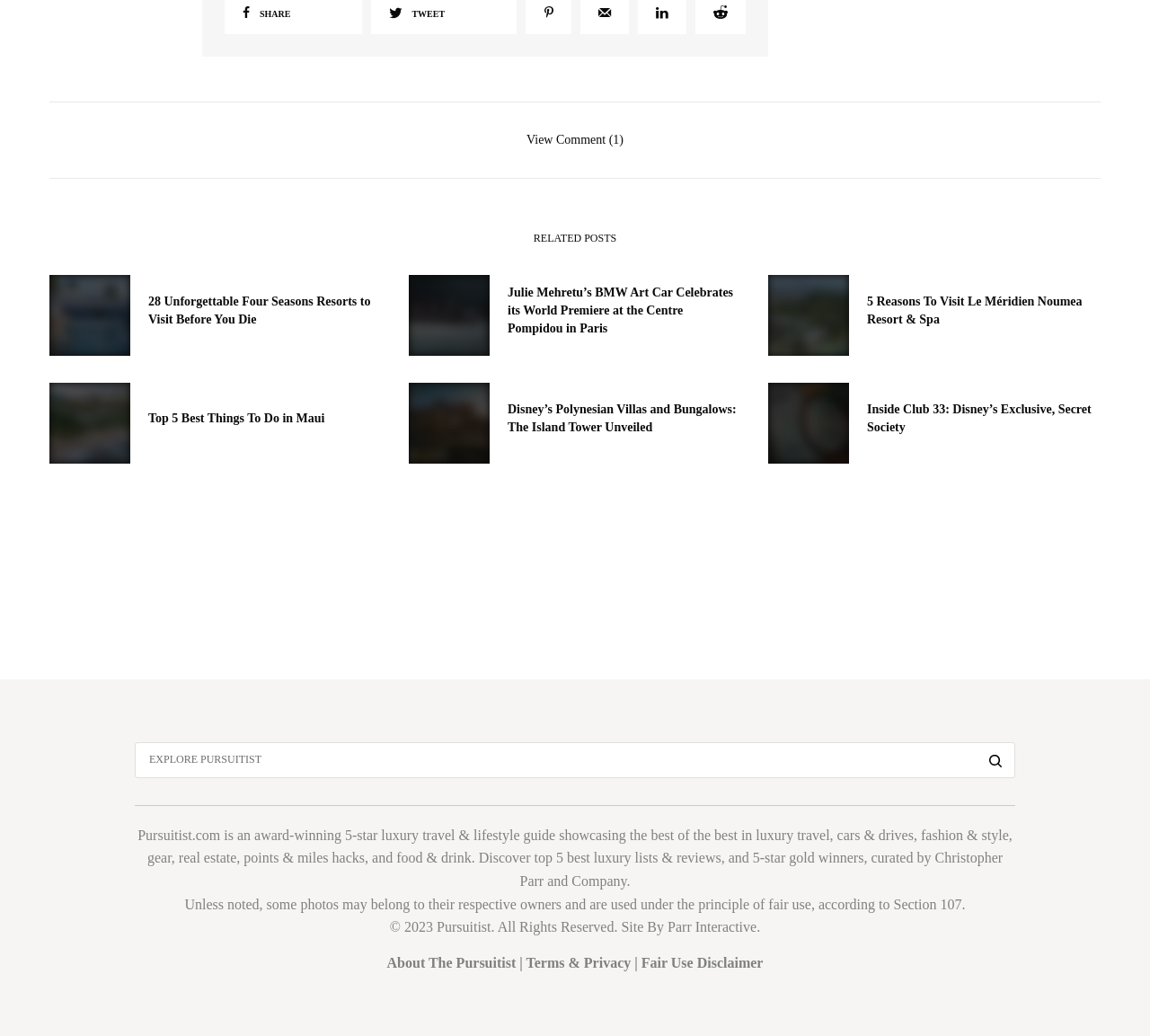Please analyze the image and provide a thorough answer to the question:
What can be searched on this website?

The search box has a placeholder text 'Explore Pursuitist', suggesting that users can search for content related to Pursuitist, which is a luxury travel and lifestyle guide.